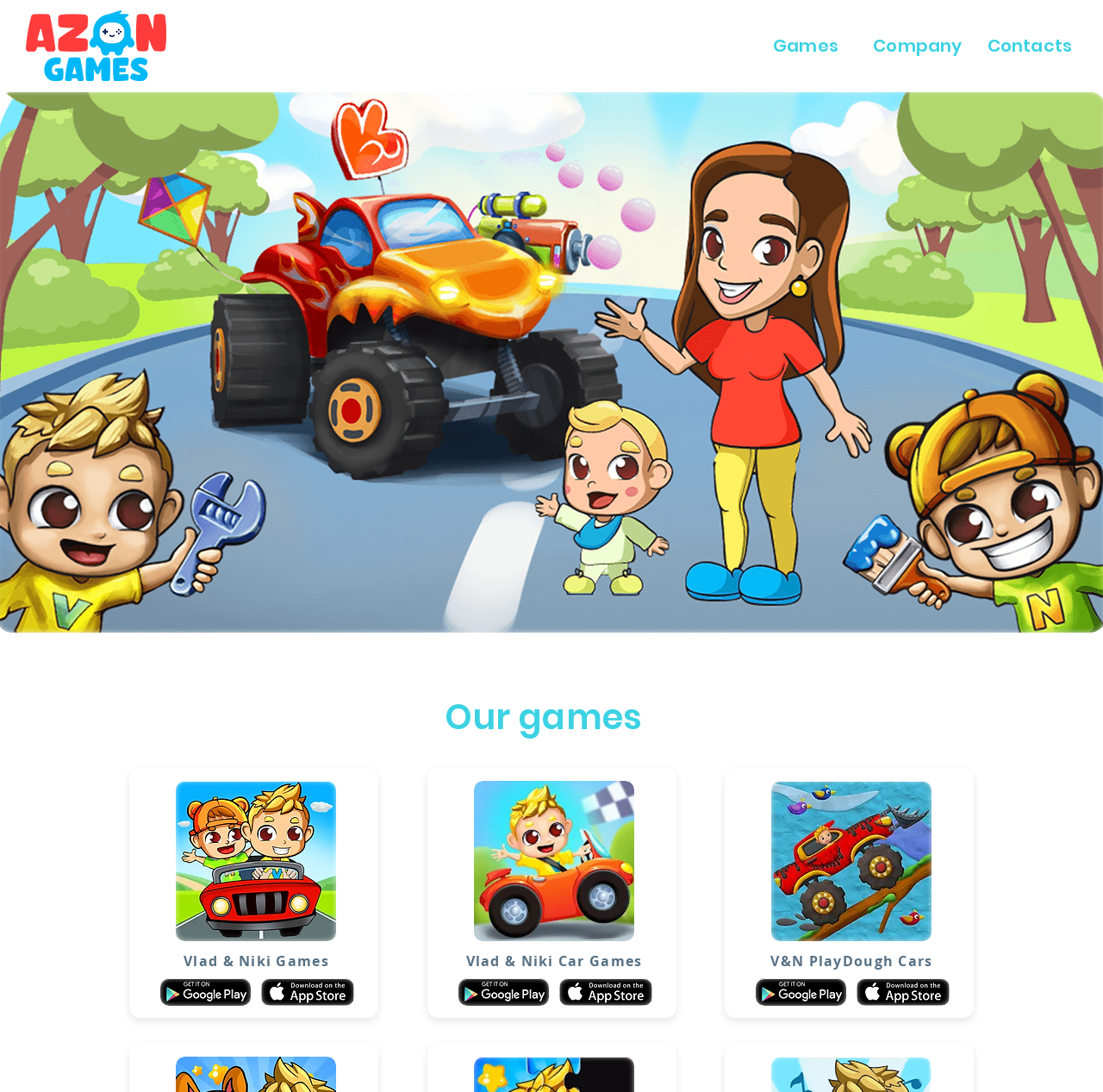How many platforms are available for Vlad & Niki Music Band games?
Please respond to the question with a detailed and thorough explanation.

I can see that there are two platform icons, 'aOS.png' and 'iOS.png', associated with each game, which suggests that these games are available on two platforms.